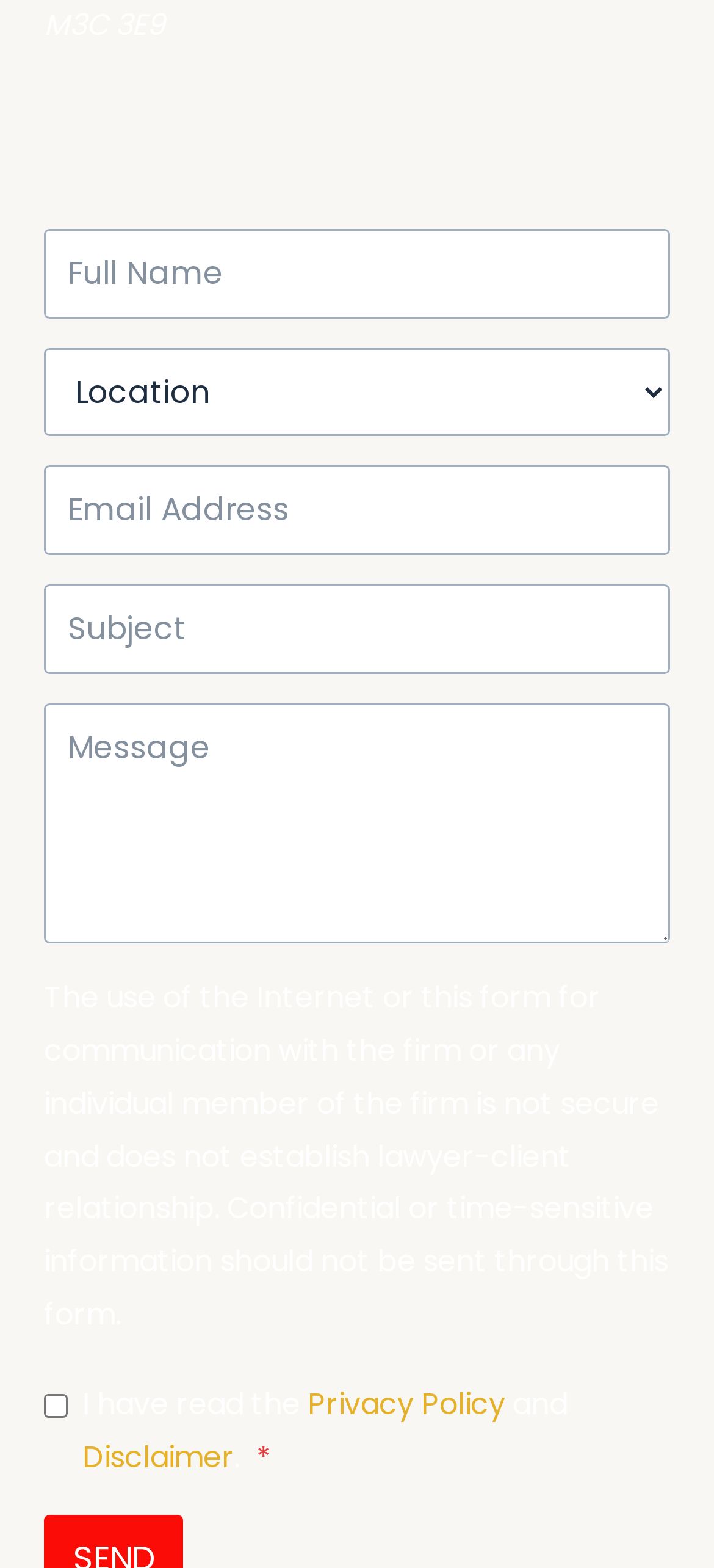What is the warning about using the internet or this form for communication?
Please look at the screenshot and answer in one word or a short phrase.

It is not secure and does not establish lawyer-client relationship